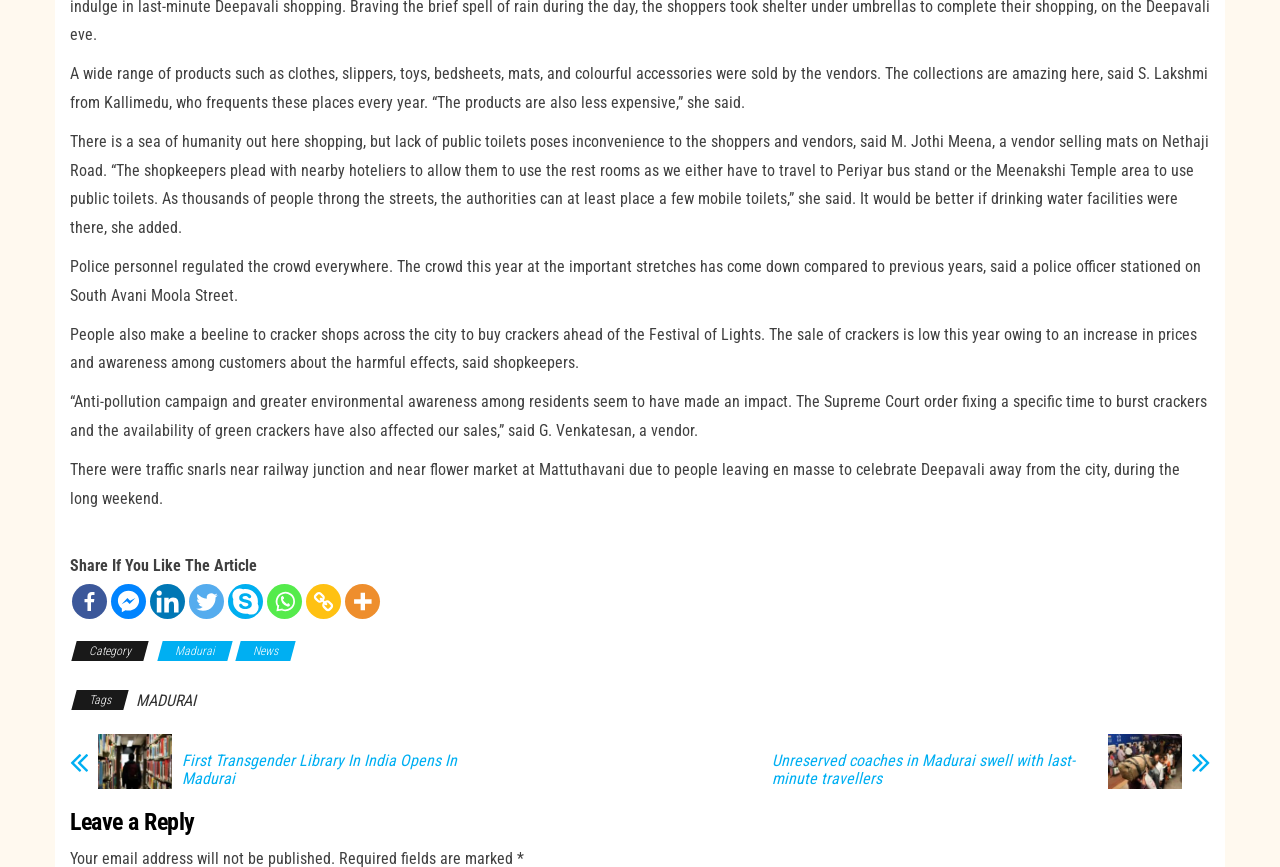Use one word or a short phrase to answer the question provided: 
What is the issue with public toilets?

Lack of public toilets